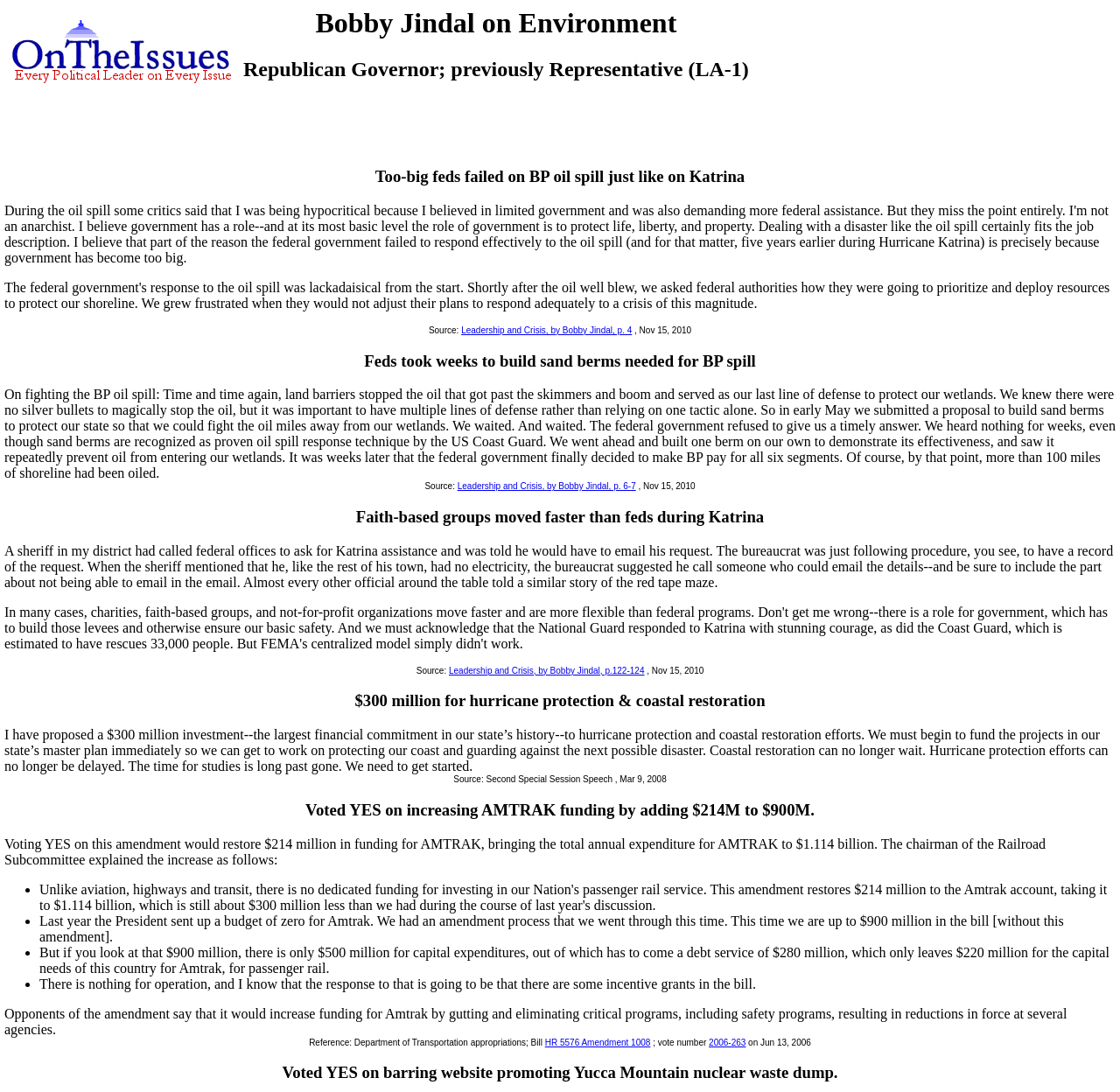Provide a brief response to the question below using a single word or phrase: 
What is the topic of the webpage?

Bobby Jindal on Environment